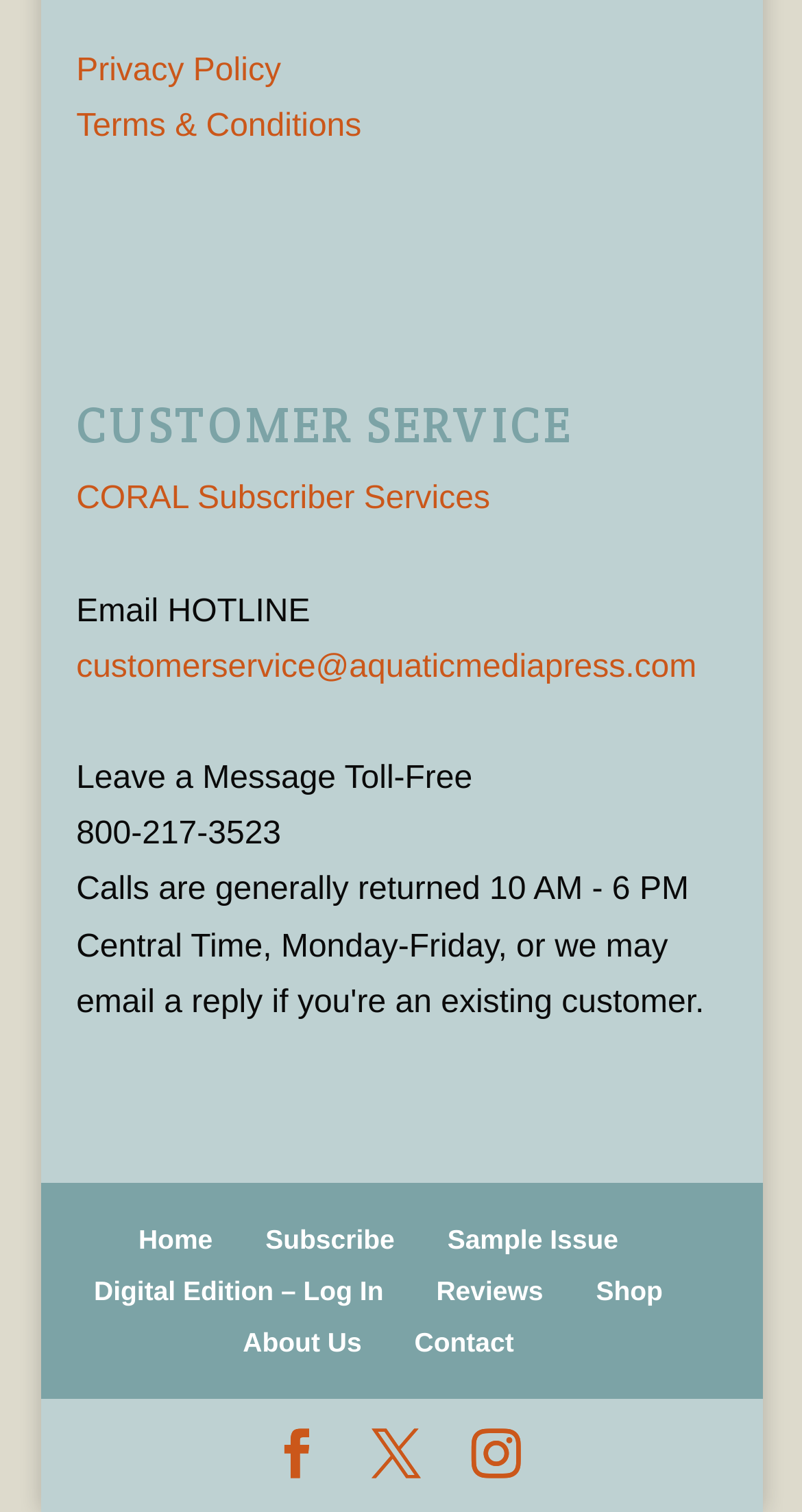Locate the bounding box coordinates of the area you need to click to fulfill this instruction: 'View privacy policy'. The coordinates must be in the form of four float numbers ranging from 0 to 1: [left, top, right, bottom].

[0.095, 0.036, 0.35, 0.059]